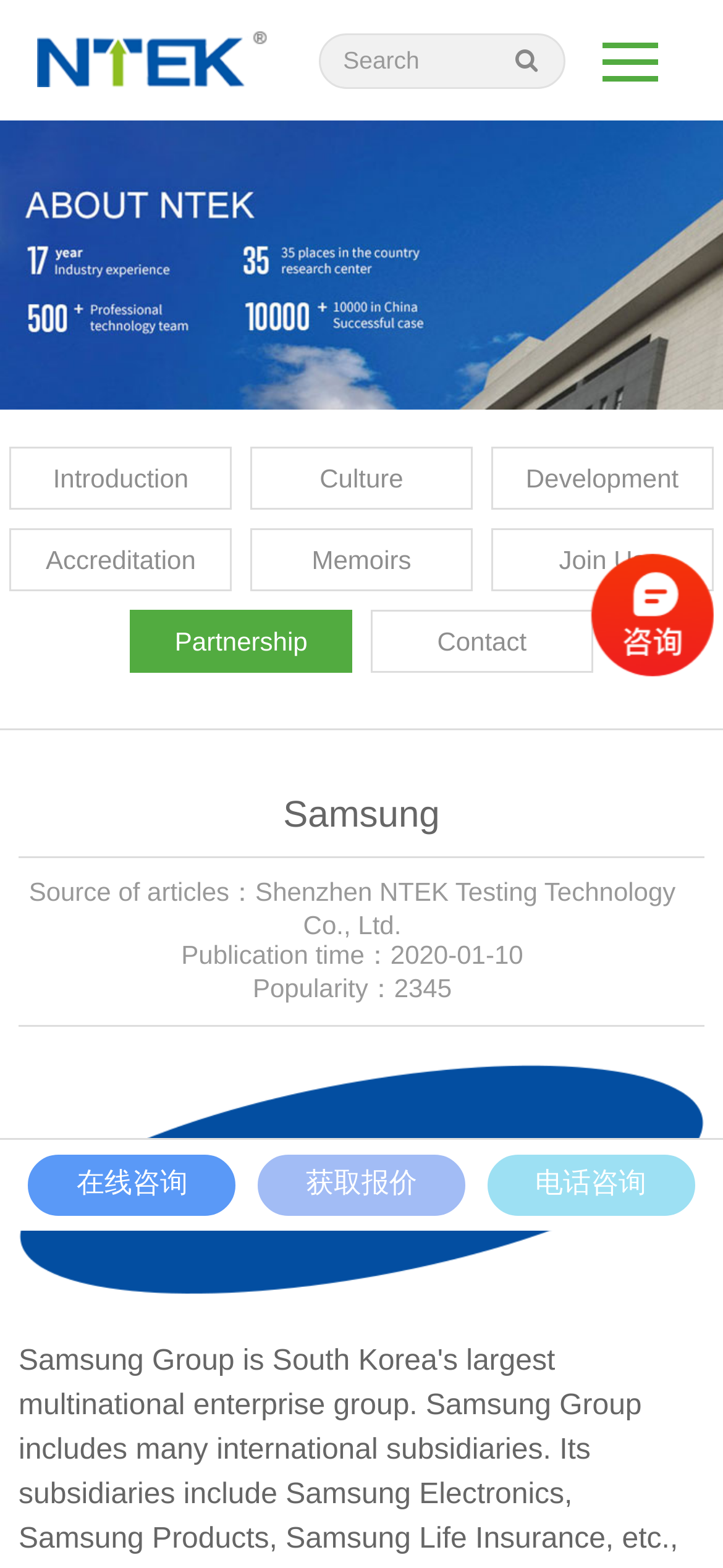Please answer the following question using a single word or phrase: 
What is the publication time of the article?

2020-01-10